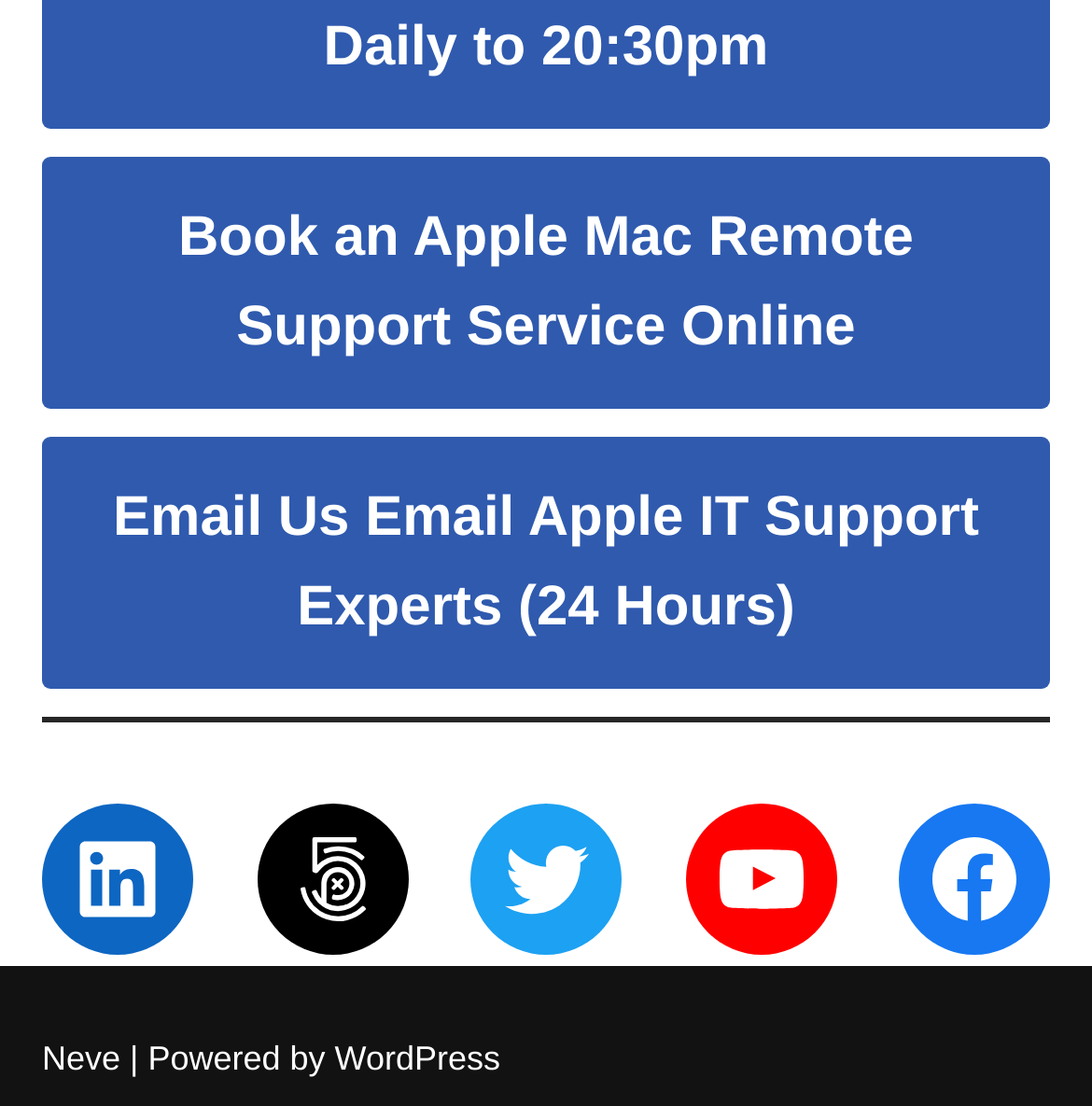Please identify the bounding box coordinates of the clickable element to fulfill the following instruction: "Email Apple IT Support Experts". The coordinates should be four float numbers between 0 and 1, i.e., [left, top, right, bottom].

[0.038, 0.394, 0.962, 0.622]